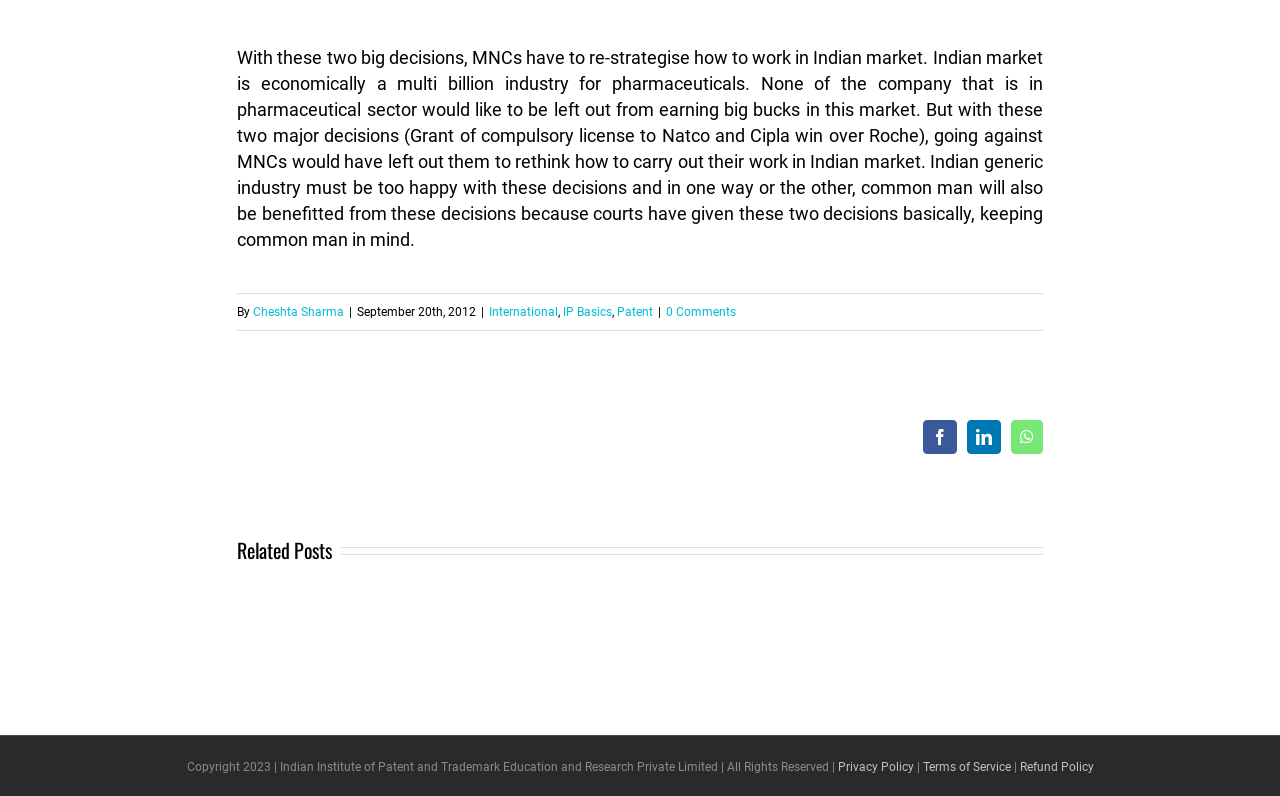Kindly provide the bounding box coordinates of the section you need to click on to fulfill the given instruction: "Read the Privacy Policy".

[0.654, 0.955, 0.714, 0.972]